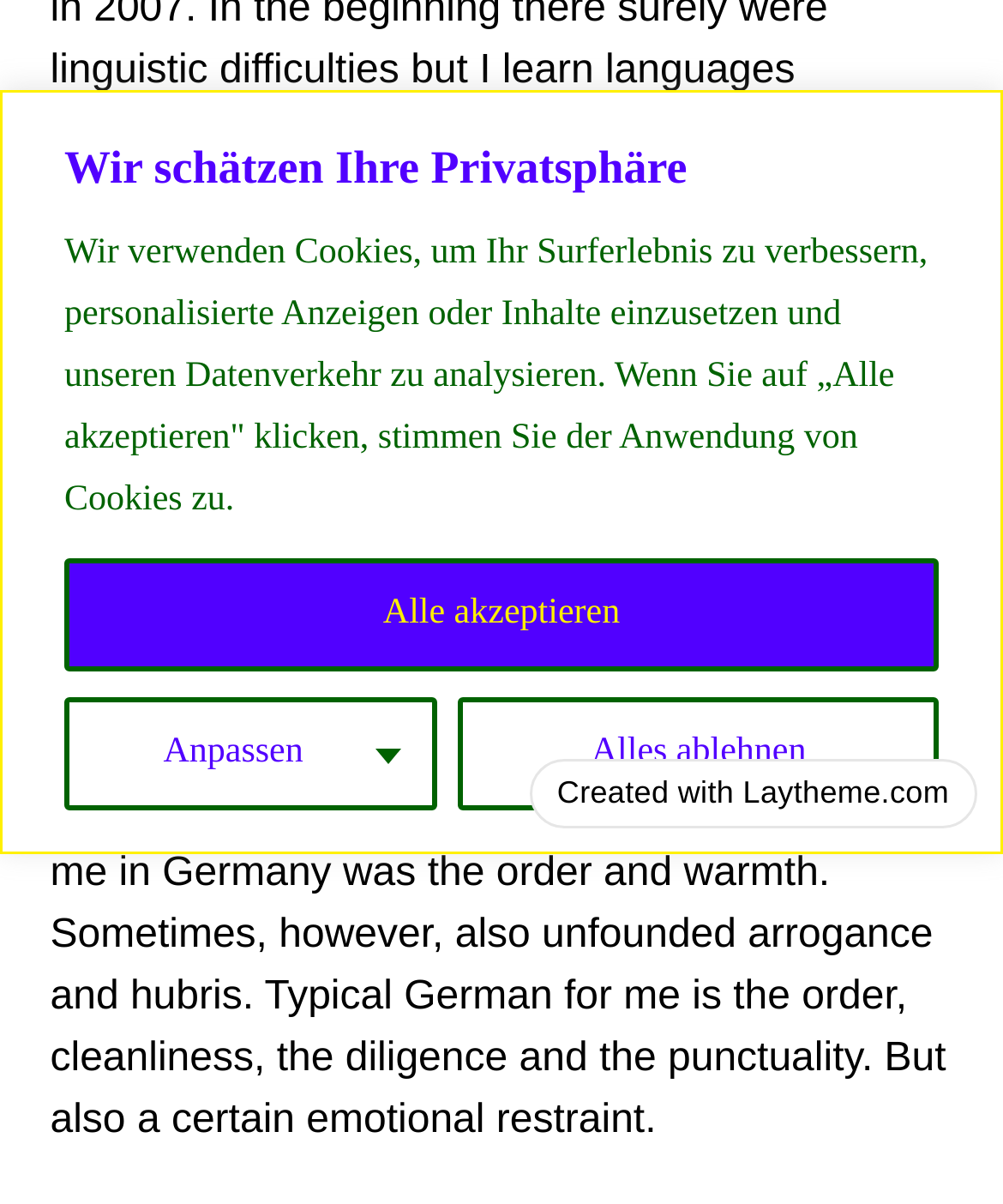For the element described, predict the bounding box coordinates as (top-left x, top-left y, bottom-right x, bottom-right y). All values should be between 0 and 1. Element description: Anpassen

[0.064, 0.578, 0.437, 0.672]